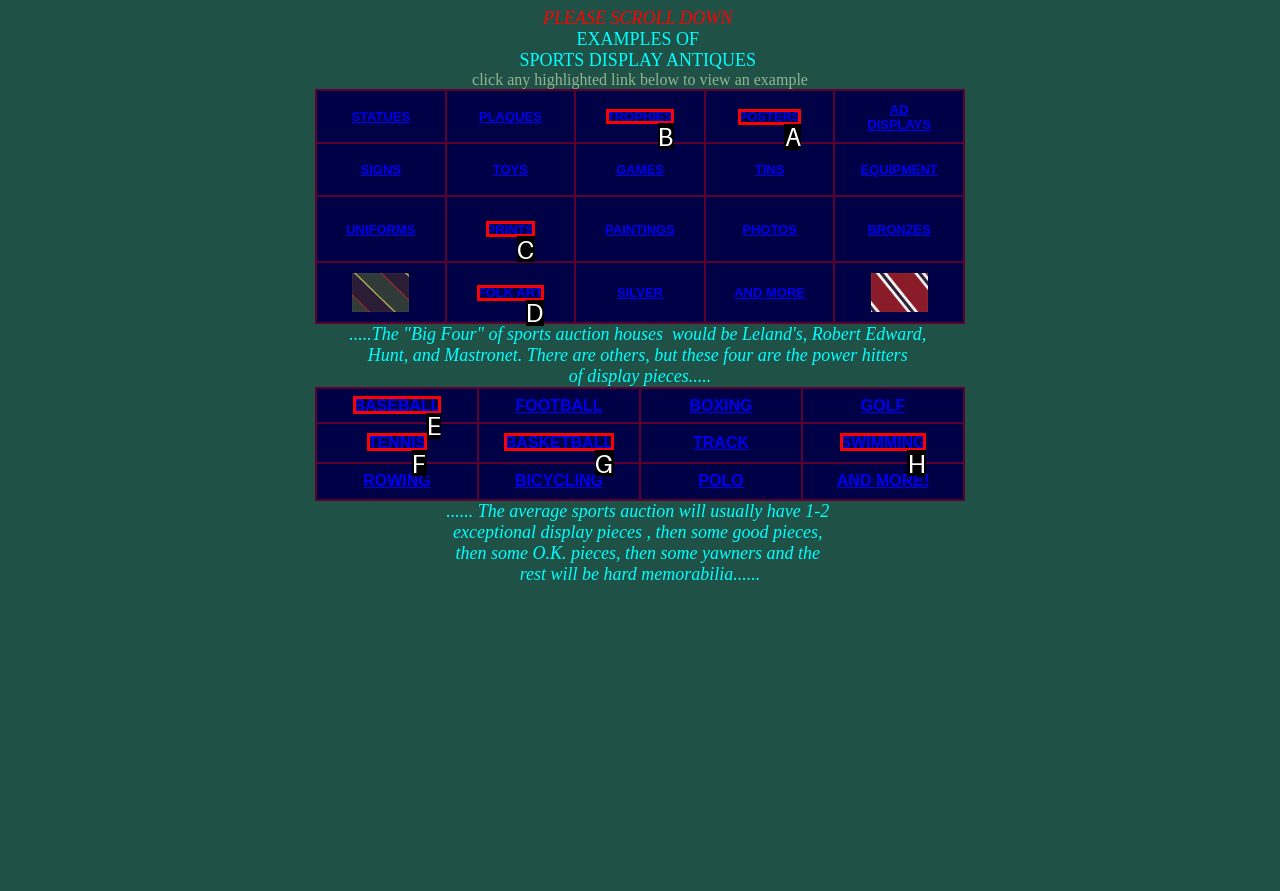Choose the correct UI element to click for this task: click TROPHIES Answer using the letter from the given choices.

B